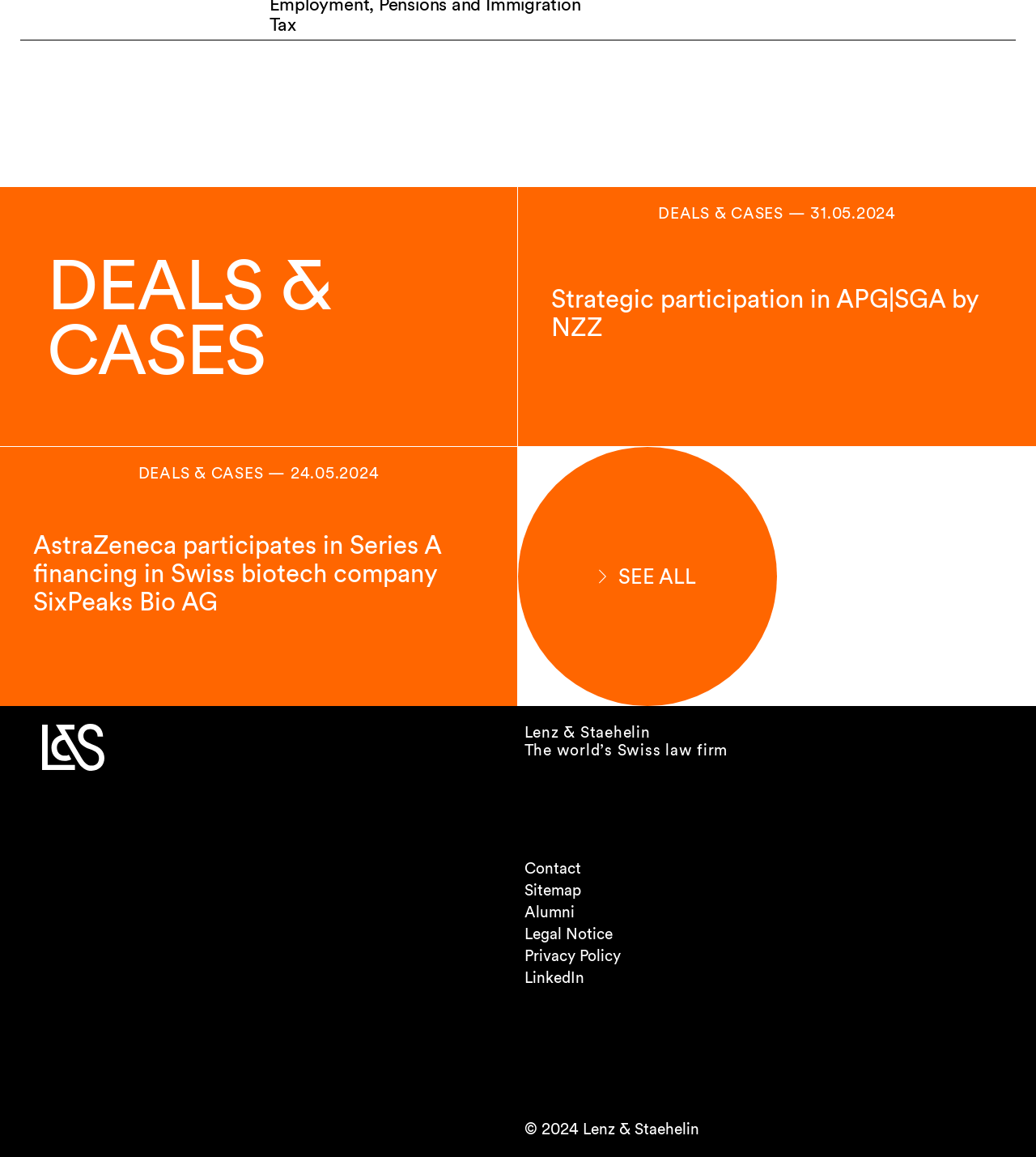What is the name of the law firm?
Answer with a single word or phrase by referring to the visual content.

Lenz & Staehelin